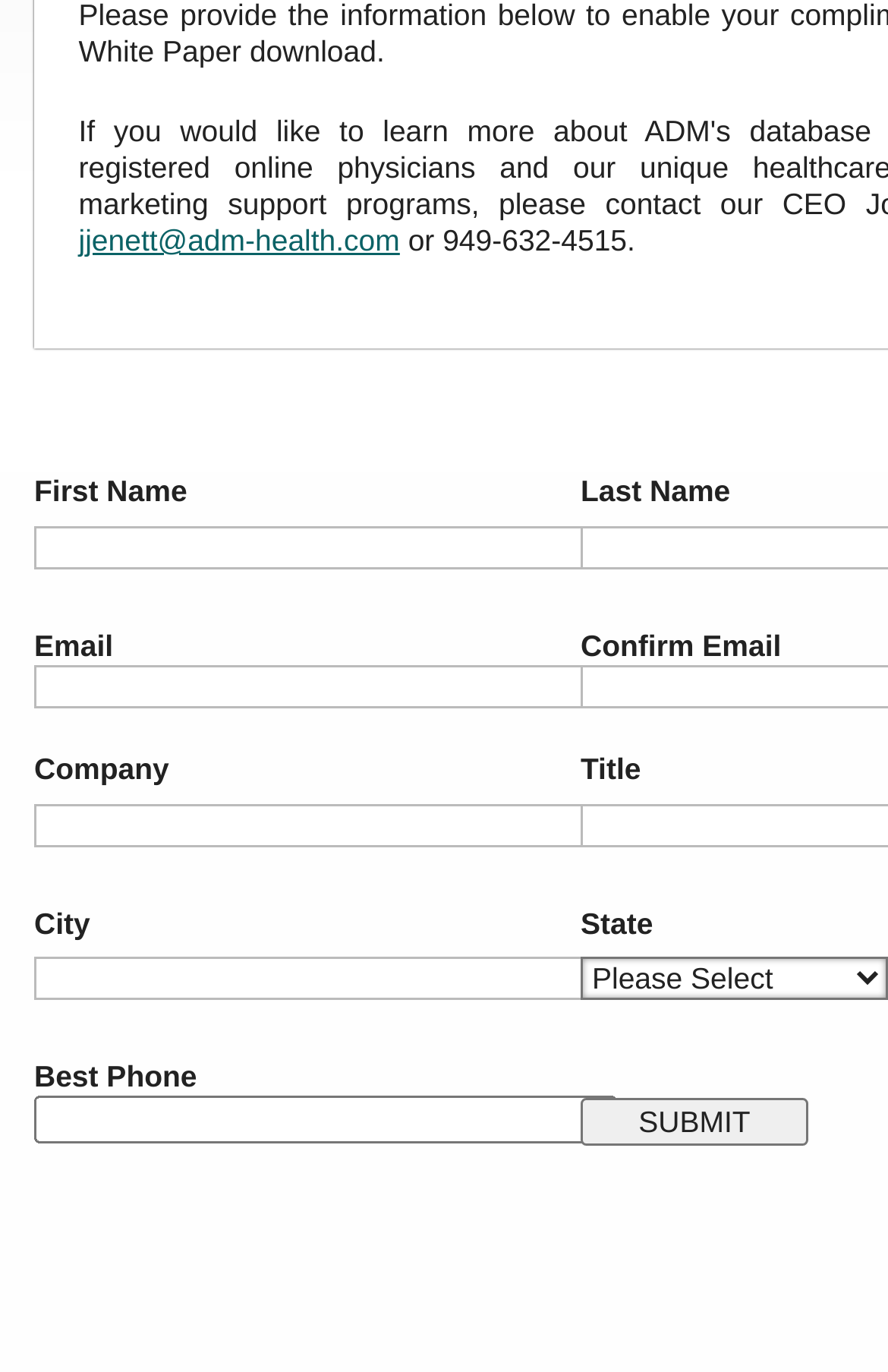Locate the UI element described by parent_node: Email name="email" and provide its bounding box coordinates. Use the format (top-left x, top-left y, bottom-right x, bottom-right y) with all values as floating point numbers between 0 and 1.

[0.038, 0.484, 0.69, 0.515]